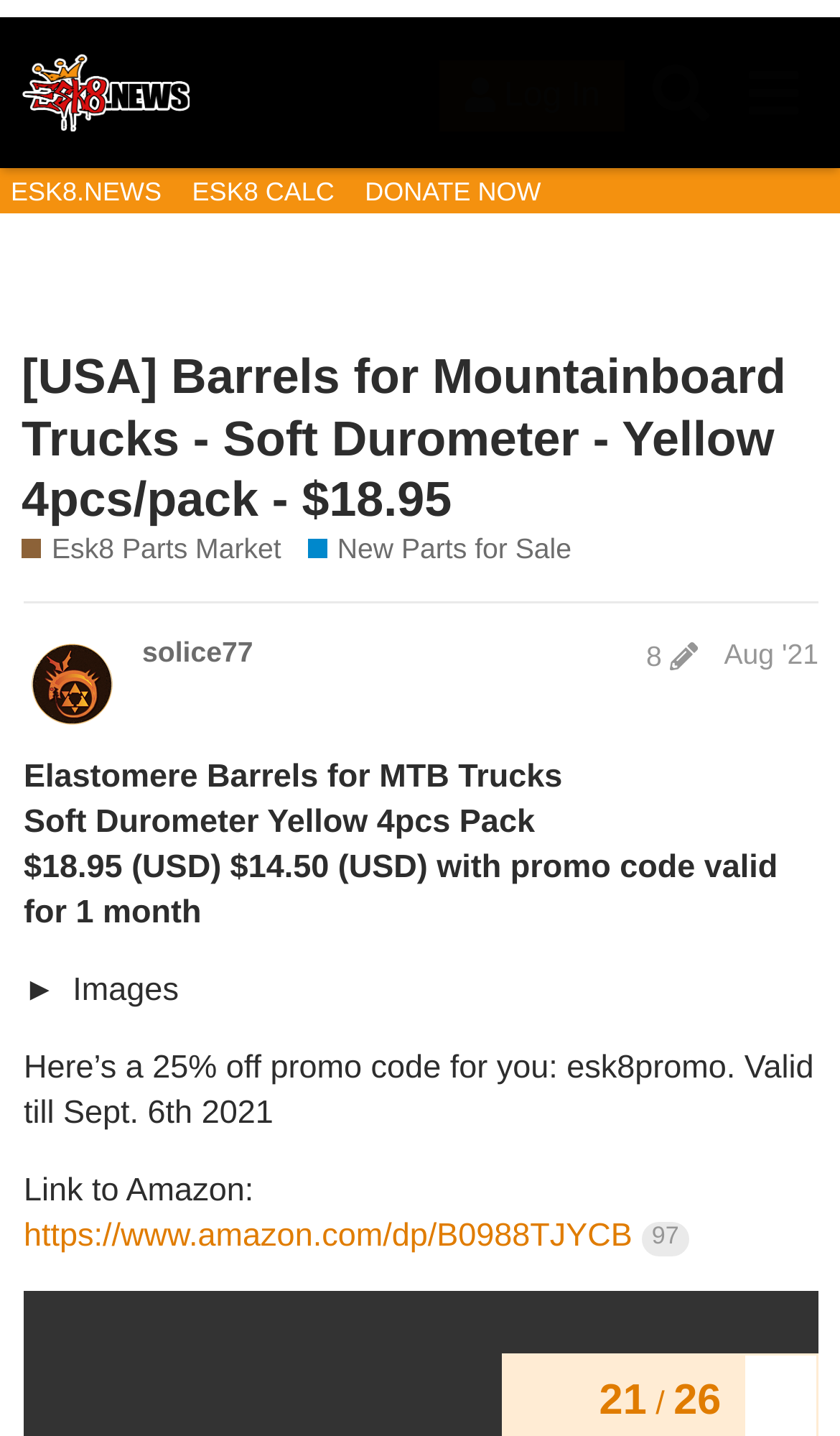Given the element description "New Parts for Sale", identify the bounding box of the corresponding UI element.

[0.47, 0.058, 0.787, 0.081]